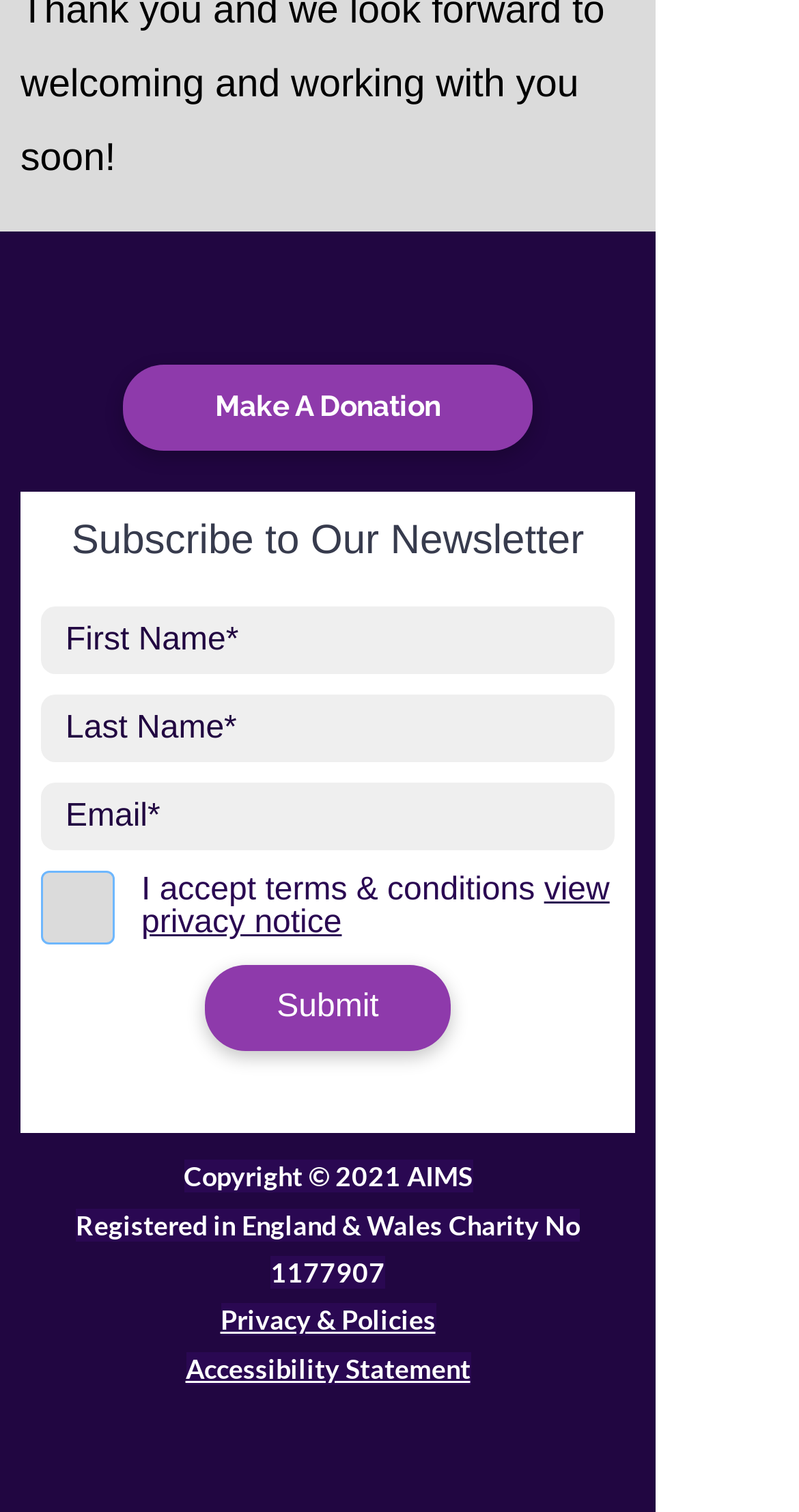Carefully examine the image and provide an in-depth answer to the question: What is the year of the copyright?

The copyright statement at the bottom of the page indicates that the copyright is held by AIMS and is dated 2021.